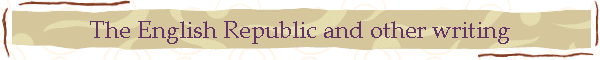From the details in the image, provide a thorough response to the question: What is the font style of the text?

The caption describes the text as being presented in a 'bold, stylized font', indicating that the font style is bold and stylized.